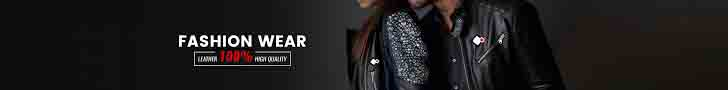What percentage of premium quality does the brand claim to offer?
Use the image to give a comprehensive and detailed response to the question.

The slogan 'LEADING 100% PREMIUM QUALITY' suggests that the brand is committed to providing 100% premium quality apparel, which implies that they claim to offer 100% premium quality.